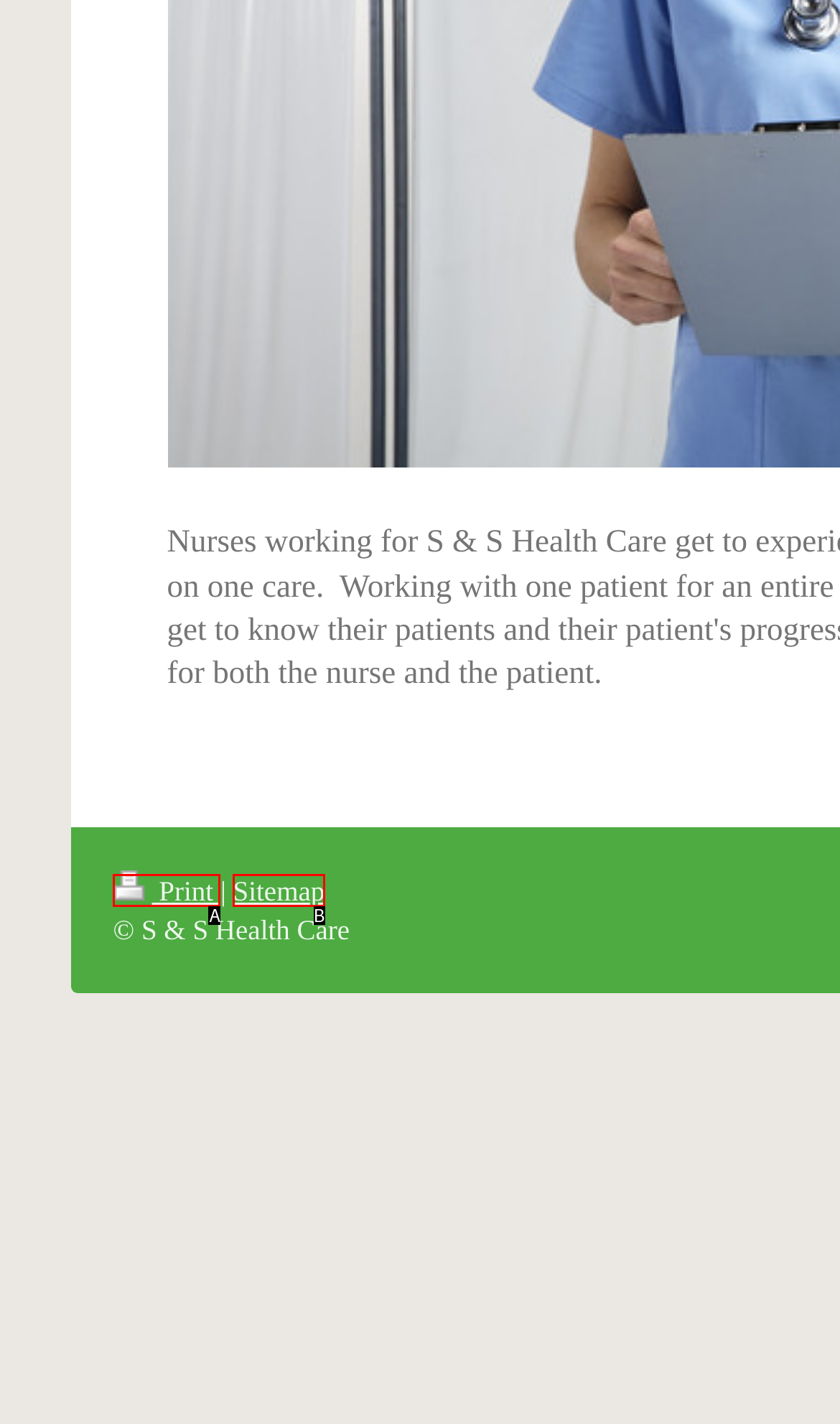Match the description: Print to the correct HTML element. Provide the letter of your choice from the given options.

A